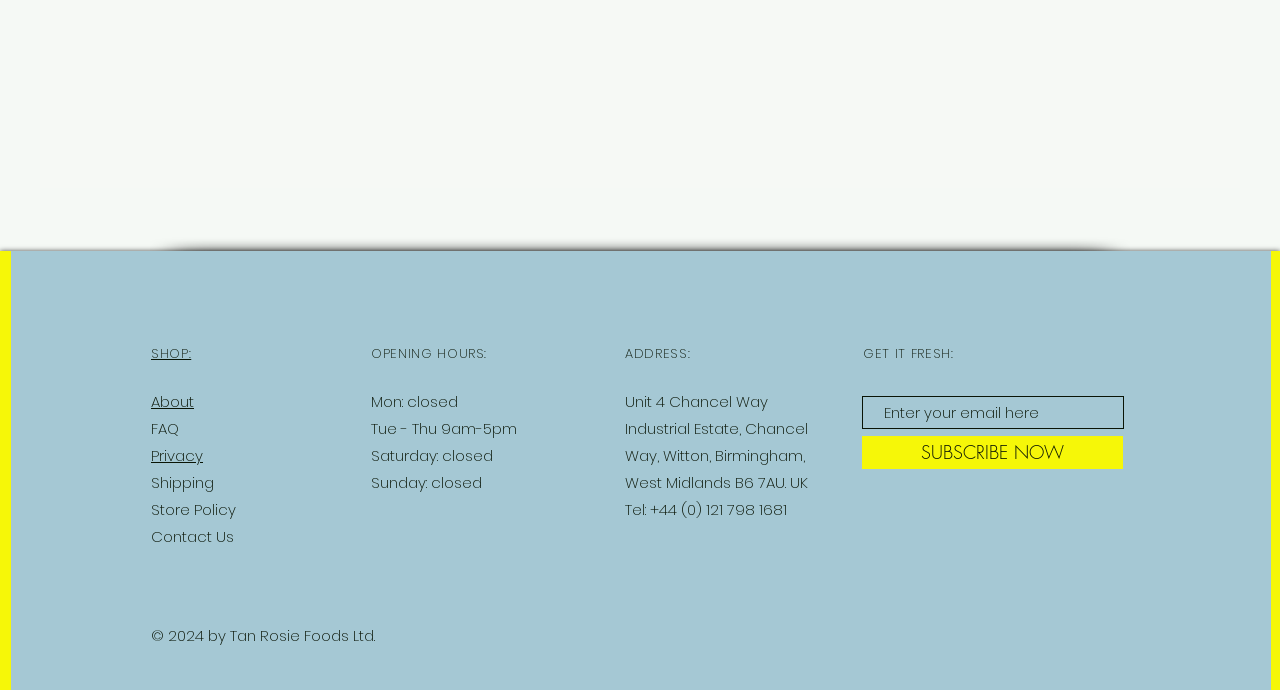Pinpoint the bounding box coordinates of the element to be clicked to execute the instruction: "Contact us".

[0.118, 0.762, 0.183, 0.792]